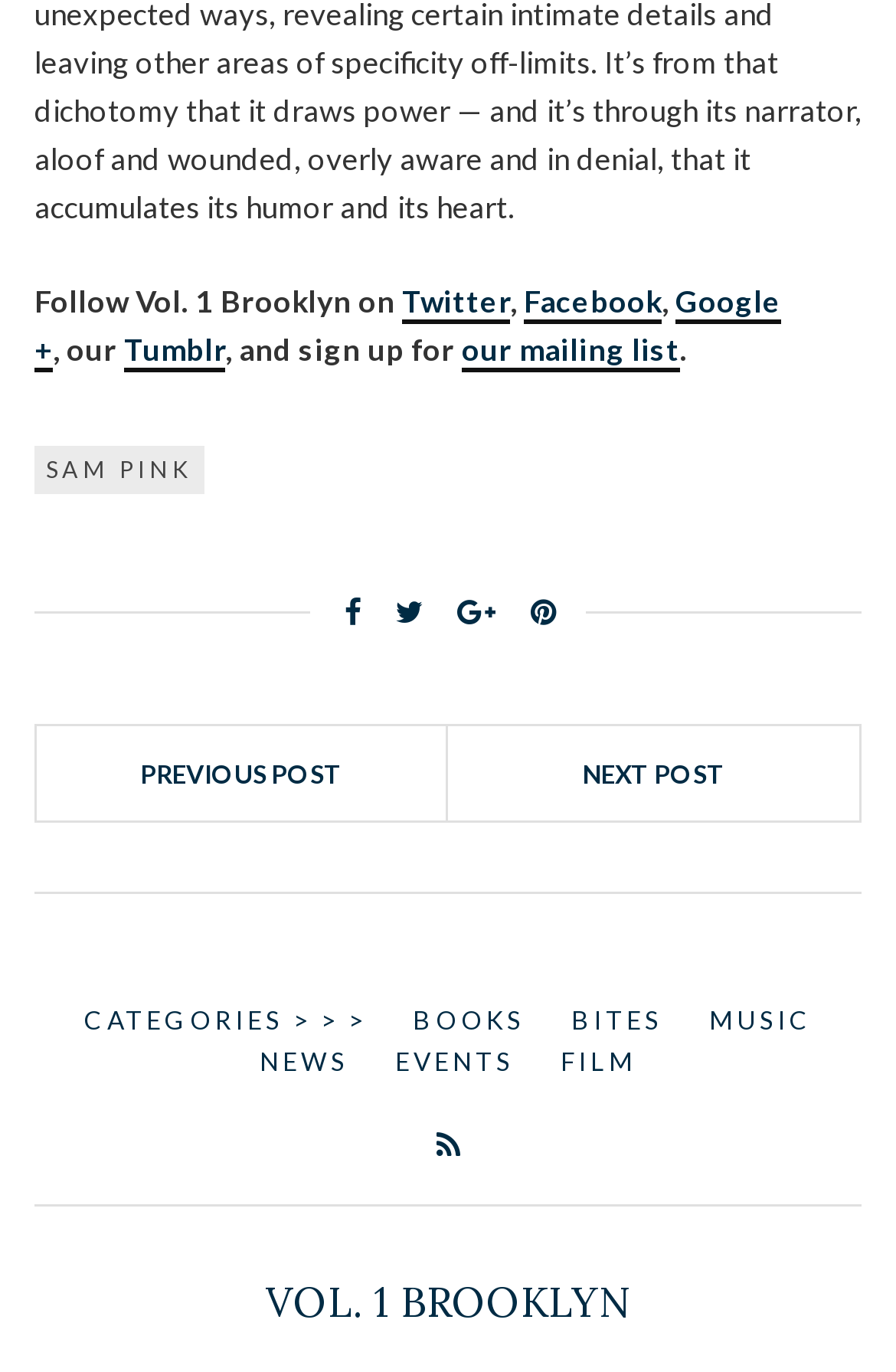Please provide a comprehensive response to the question below by analyzing the image: 
What is the category above 'BOOKS'?

I found the category by looking at the text above the link 'BOOKS', which says 'CATEGORIES > > >'.